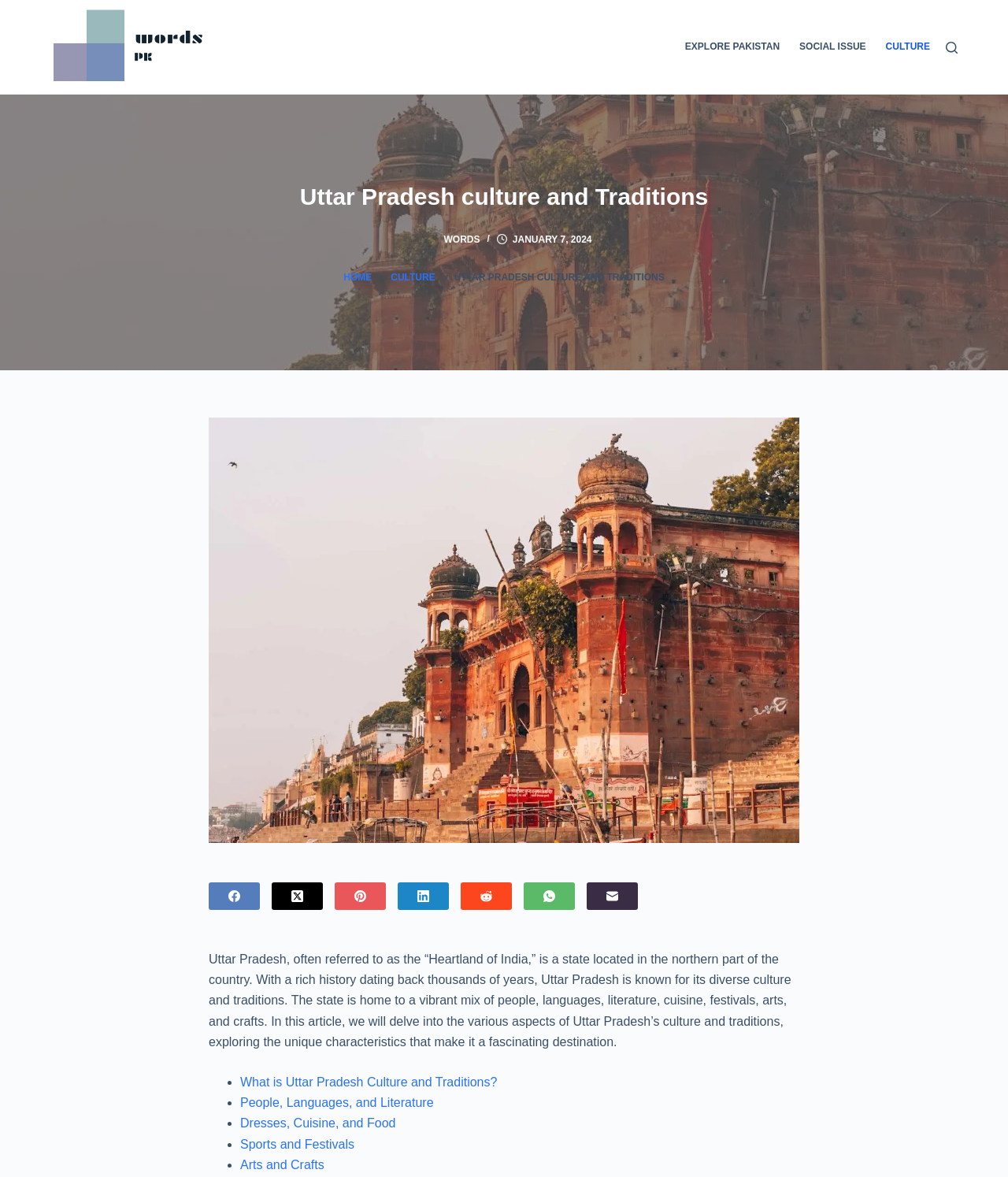Please determine the main heading text of this webpage.

Uttar Pradesh culture and Traditions